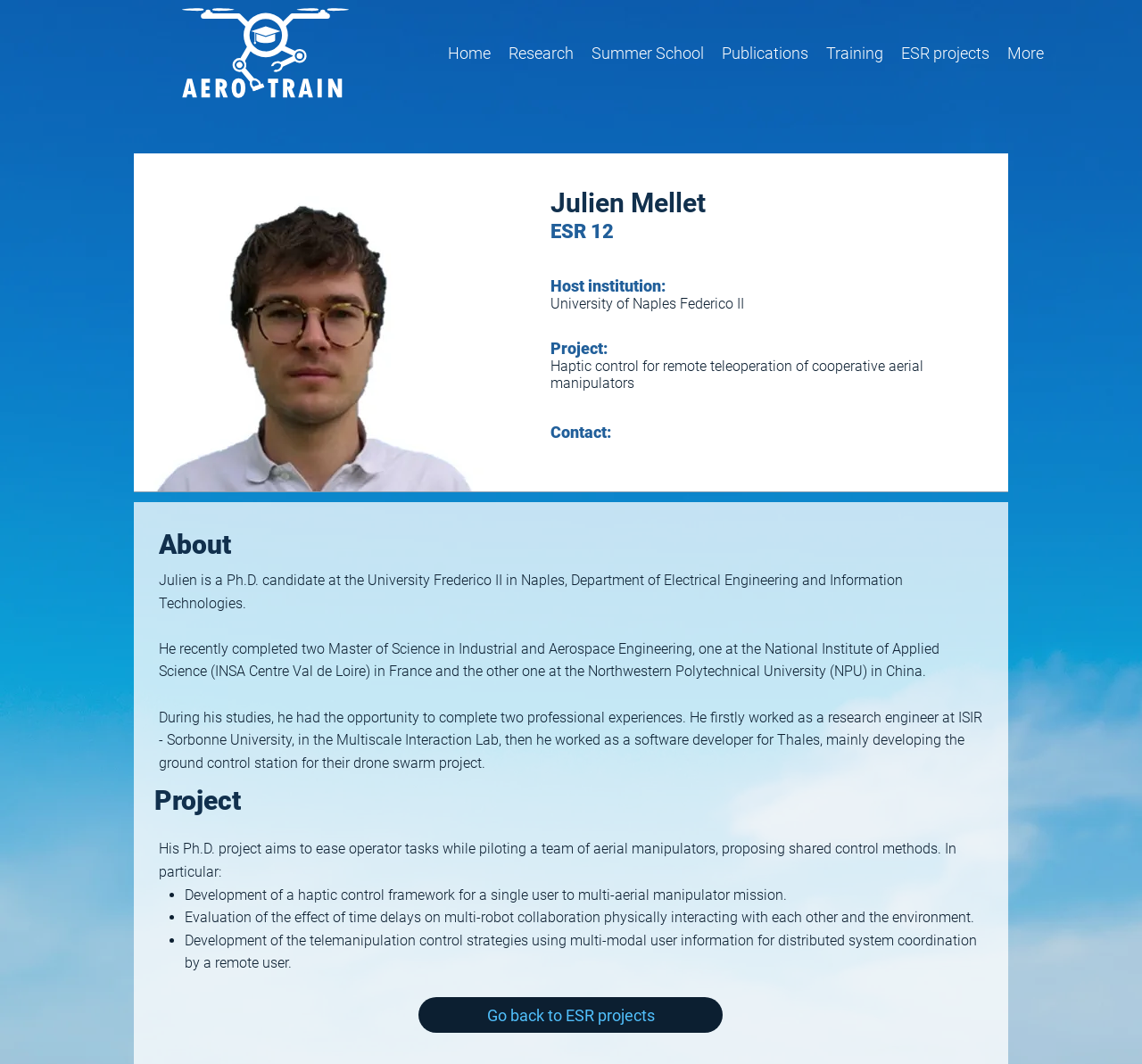How many goals are mentioned in Julien's Ph.D. project?
Using the image as a reference, deliver a detailed and thorough answer to the question.

I found the answer by looking at the ListMarker elements with the text '•' and the corresponding StaticText elements which describe the goals of Julien's Ph.D. project, namely 'Development of a haptic control framework', 'Evaluation of the effect of time delays', and 'Development of the telemanipulation control strategies'.